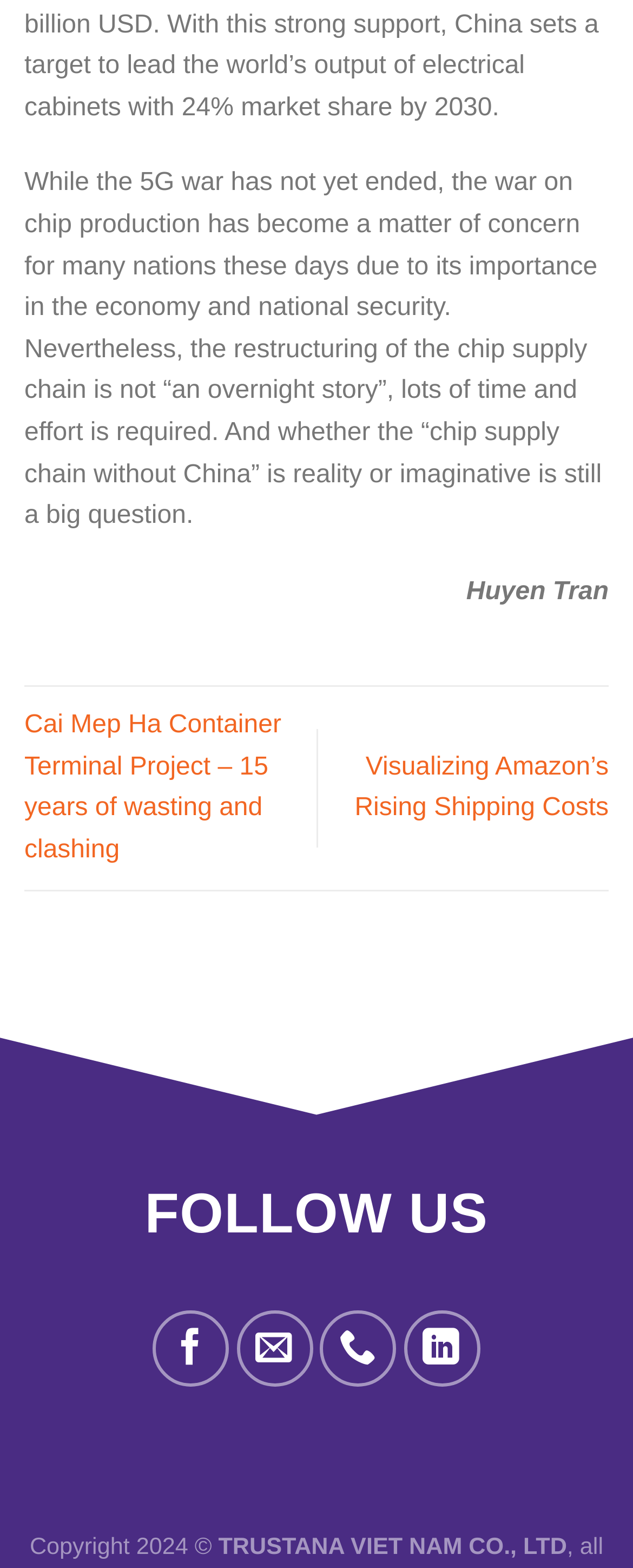Respond concisely with one word or phrase to the following query:
Who is the author of the article?

Huyen Tran